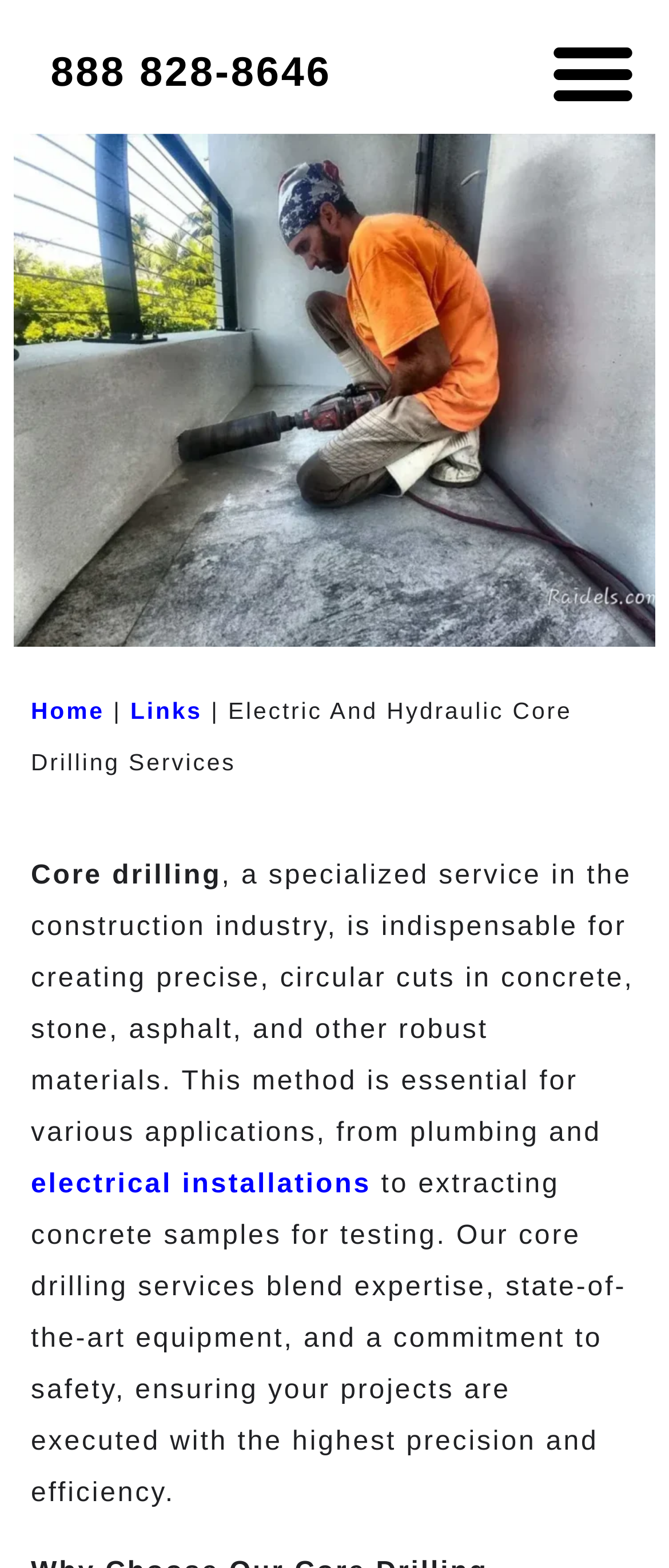Using the given description, provide the bounding box coordinates formatted as (top-left x, top-left y, bottom-right x, bottom-right y), with all values being floating point numbers between 0 and 1. Description: electrical installations

[0.046, 0.747, 0.555, 0.765]